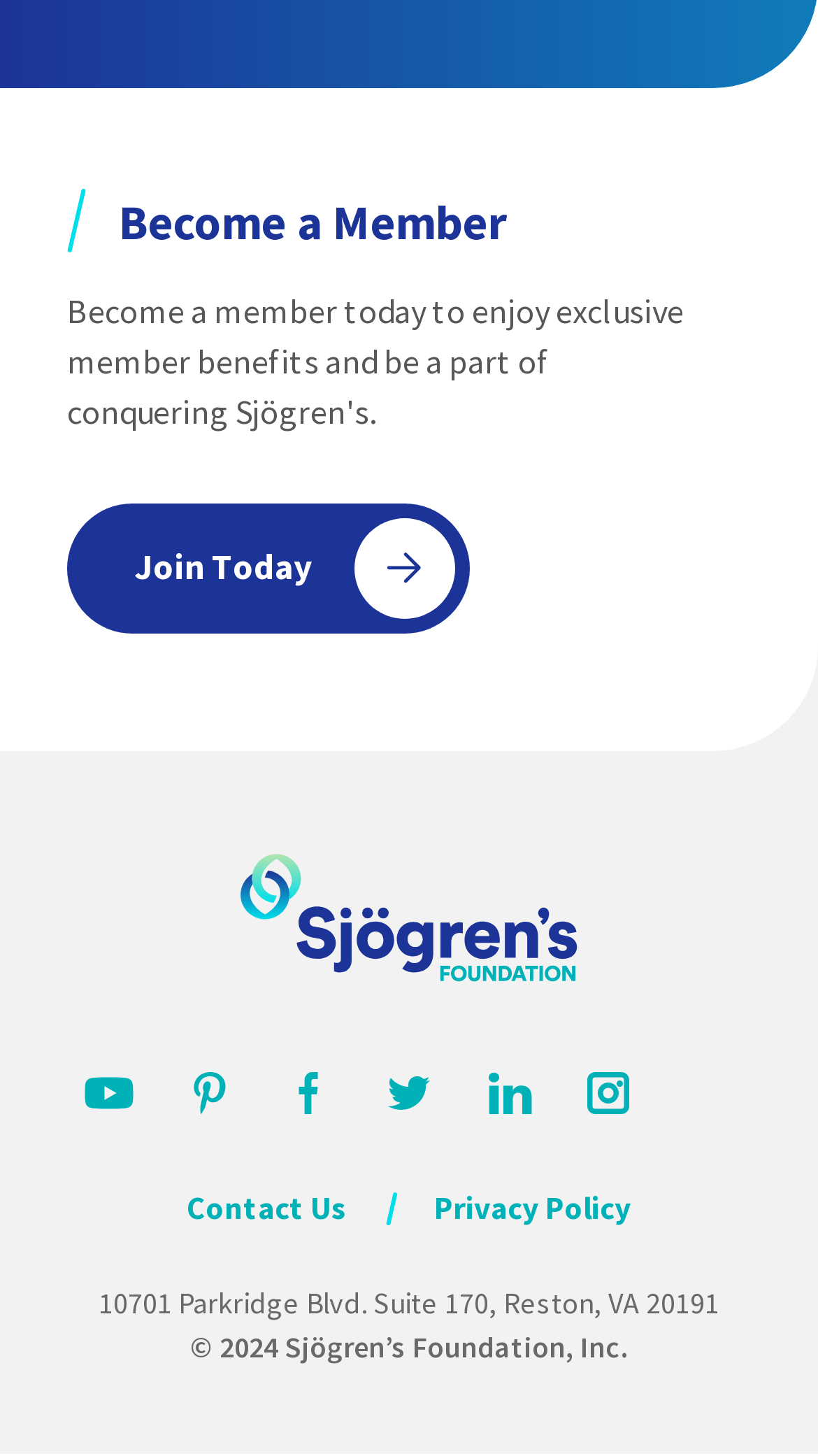Please answer the following question as detailed as possible based on the image: 
What is the address of the Sjögren’s Foundation?

The address of the Sjögren’s Foundation is 10701 Parkridge Blvd. Suite 170, Reston, VA 20191, which is displayed at the bottom of the page.